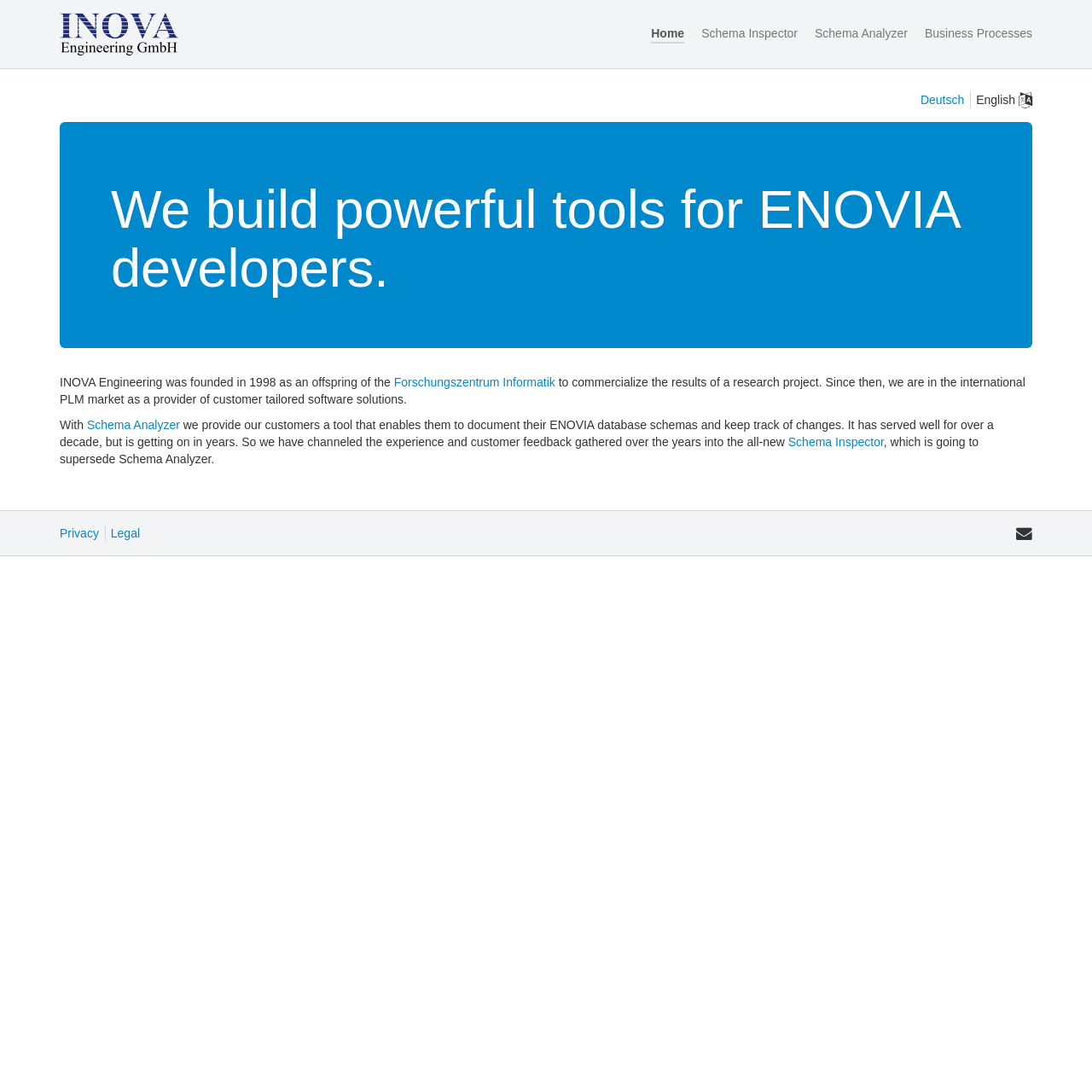Can you provide the bounding box coordinates for the element that should be clicked to implement the instruction: "Go to Home page"?

[0.596, 0.023, 0.627, 0.04]